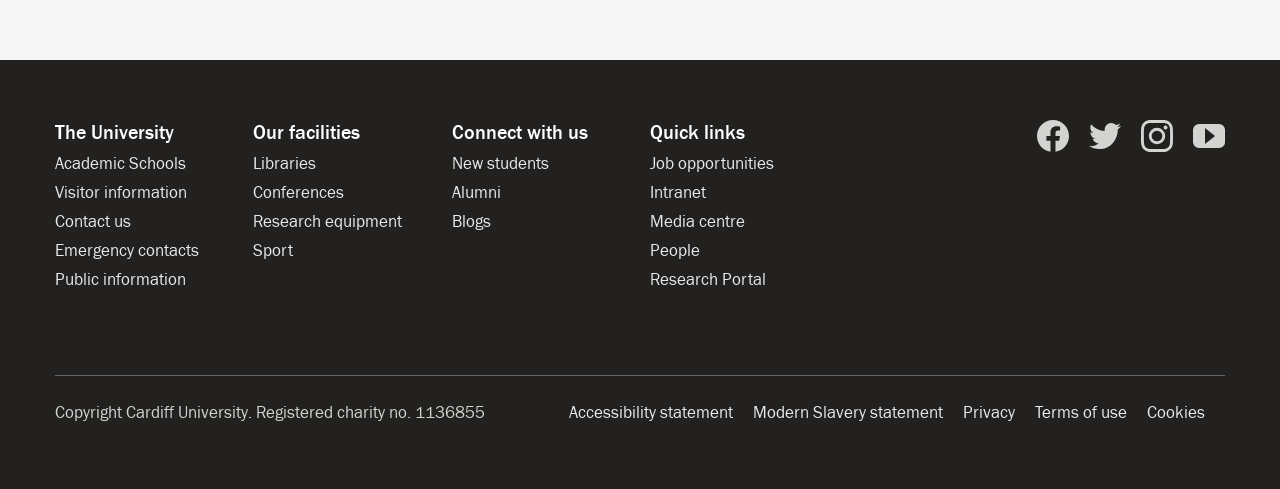Using details from the image, please answer the following question comprehensively:
How can I contact the university?

The contact information of the university can be found in the link 'Contact the University' which has a static text 'Contact us'.